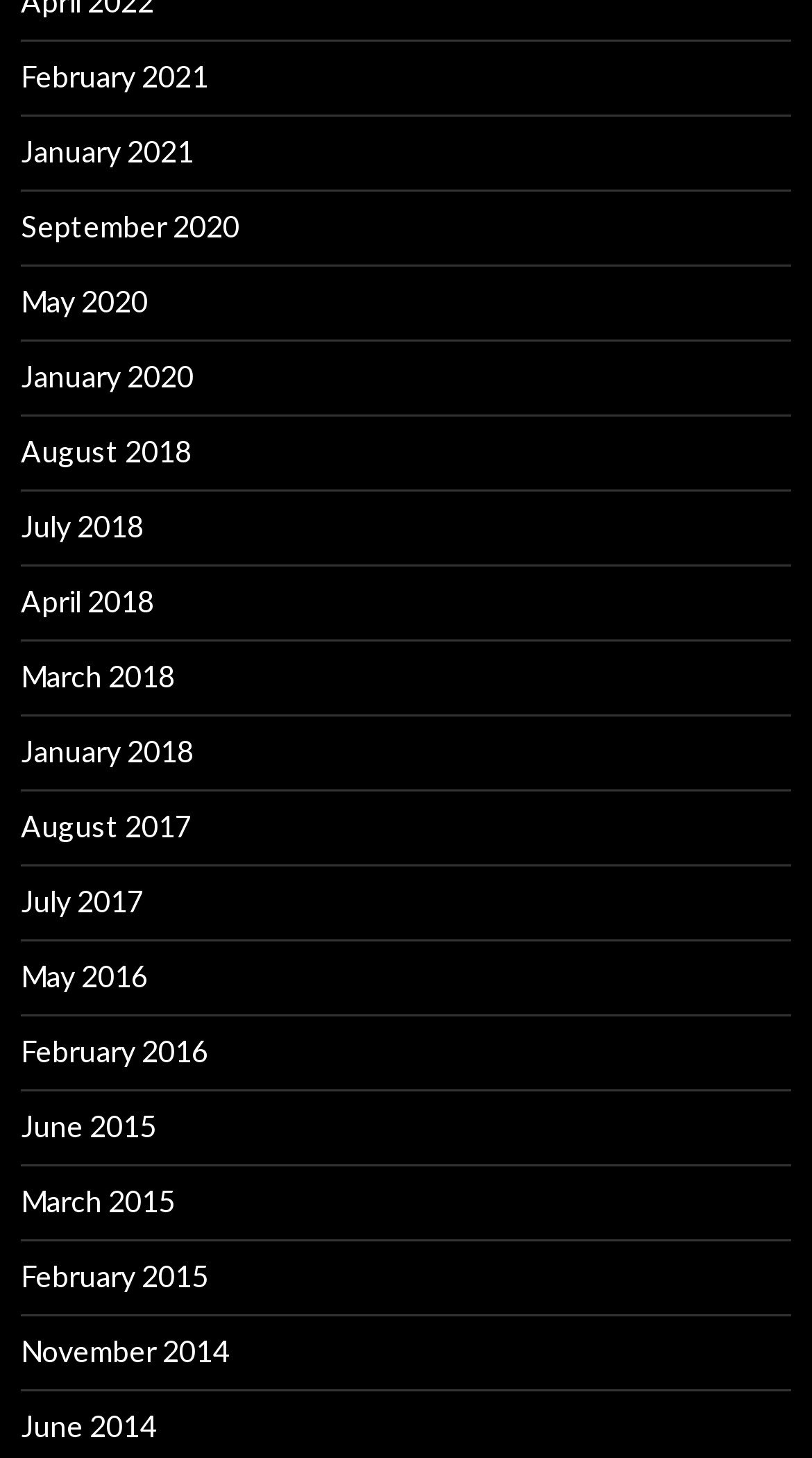Can you identify the bounding box coordinates of the clickable region needed to carry out this instruction: 'Search for topics'? The coordinates should be four float numbers within the range of 0 to 1, stated as [left, top, right, bottom].

None